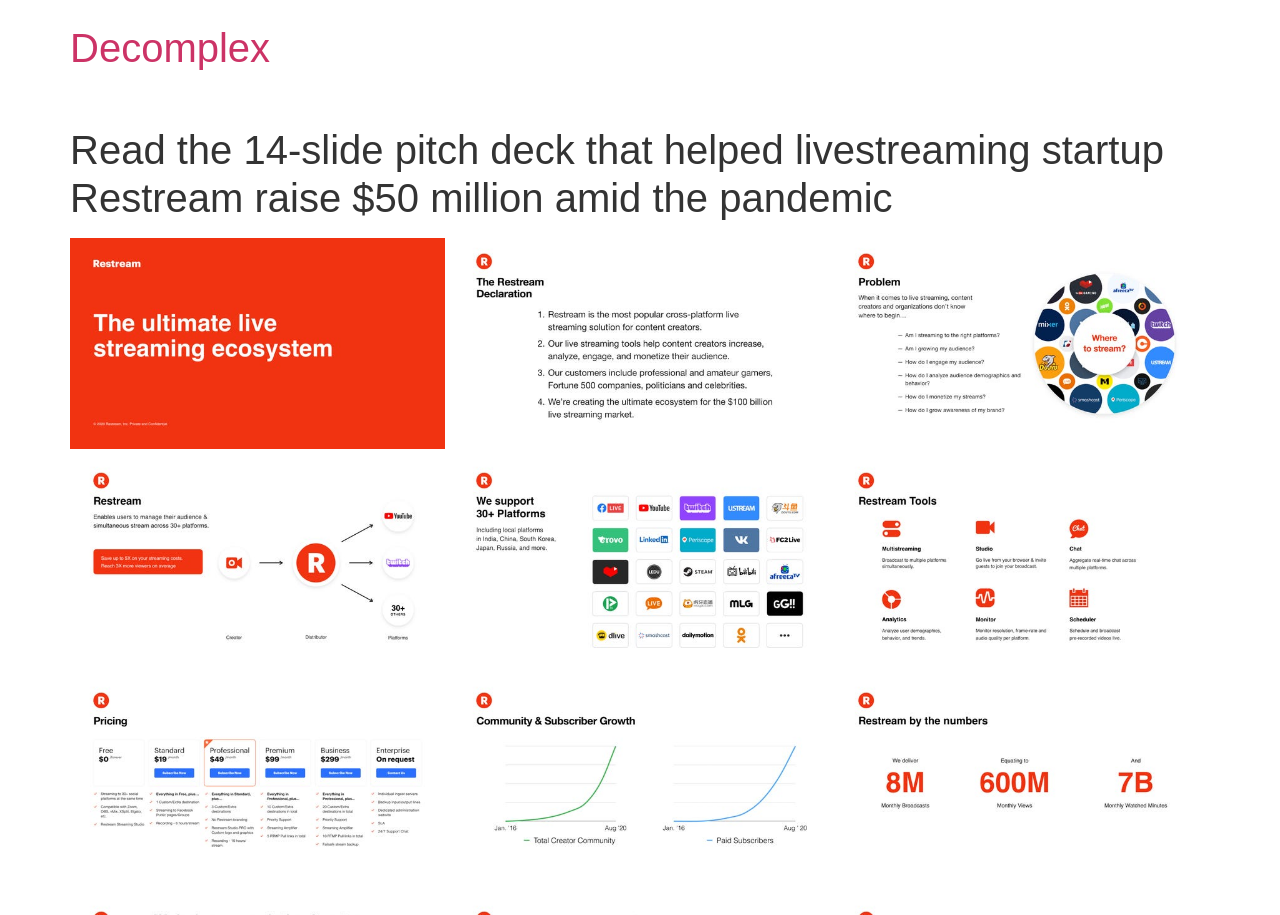Is there a link to Decomplex on the webpage?
Please provide a single word or phrase as the answer based on the screenshot.

Yes